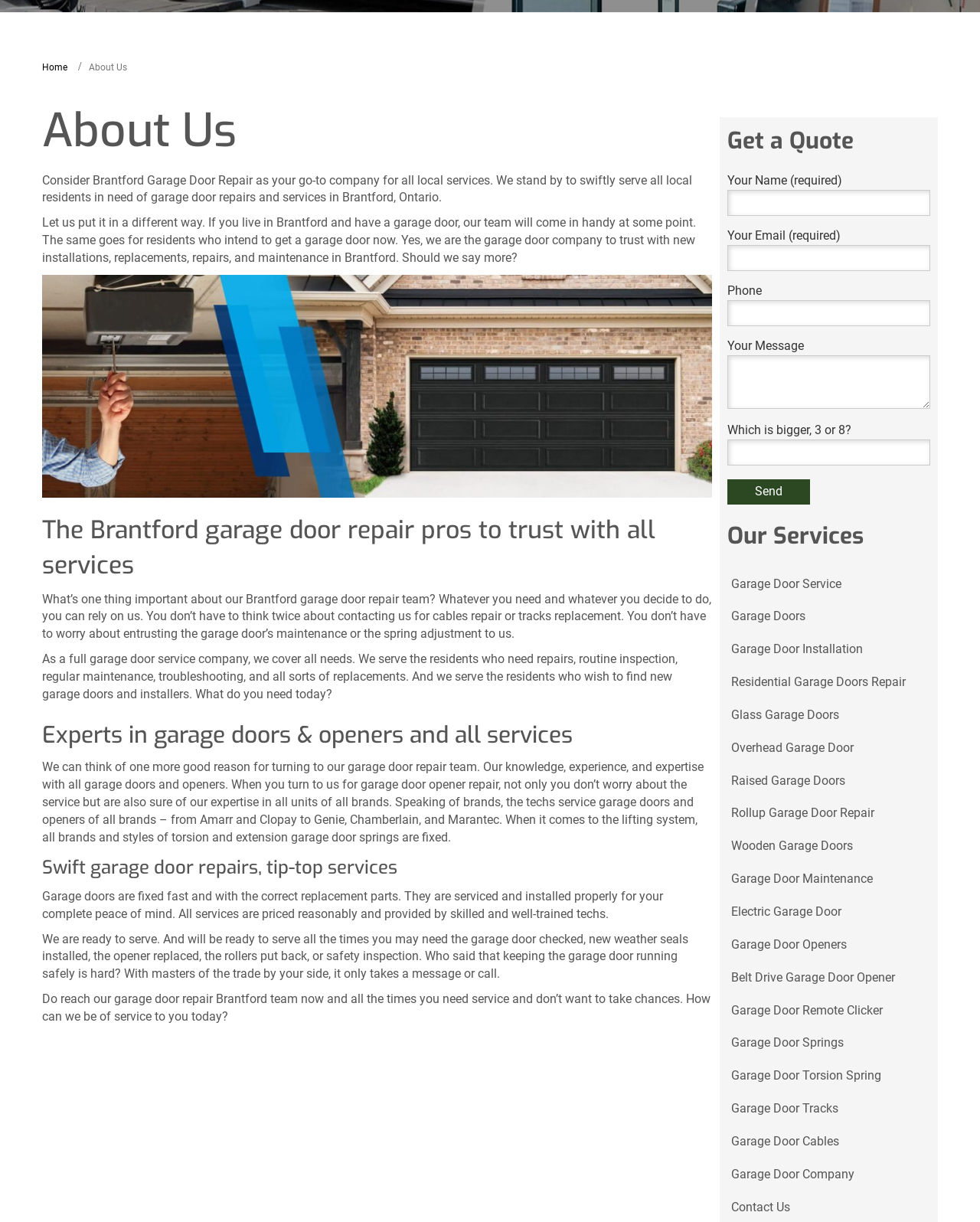Locate the bounding box coordinates of the UI element described by: "value="Send"". The bounding box coordinates should consist of four float numbers between 0 and 1, i.e., [left, top, right, bottom].

[0.742, 0.392, 0.827, 0.413]